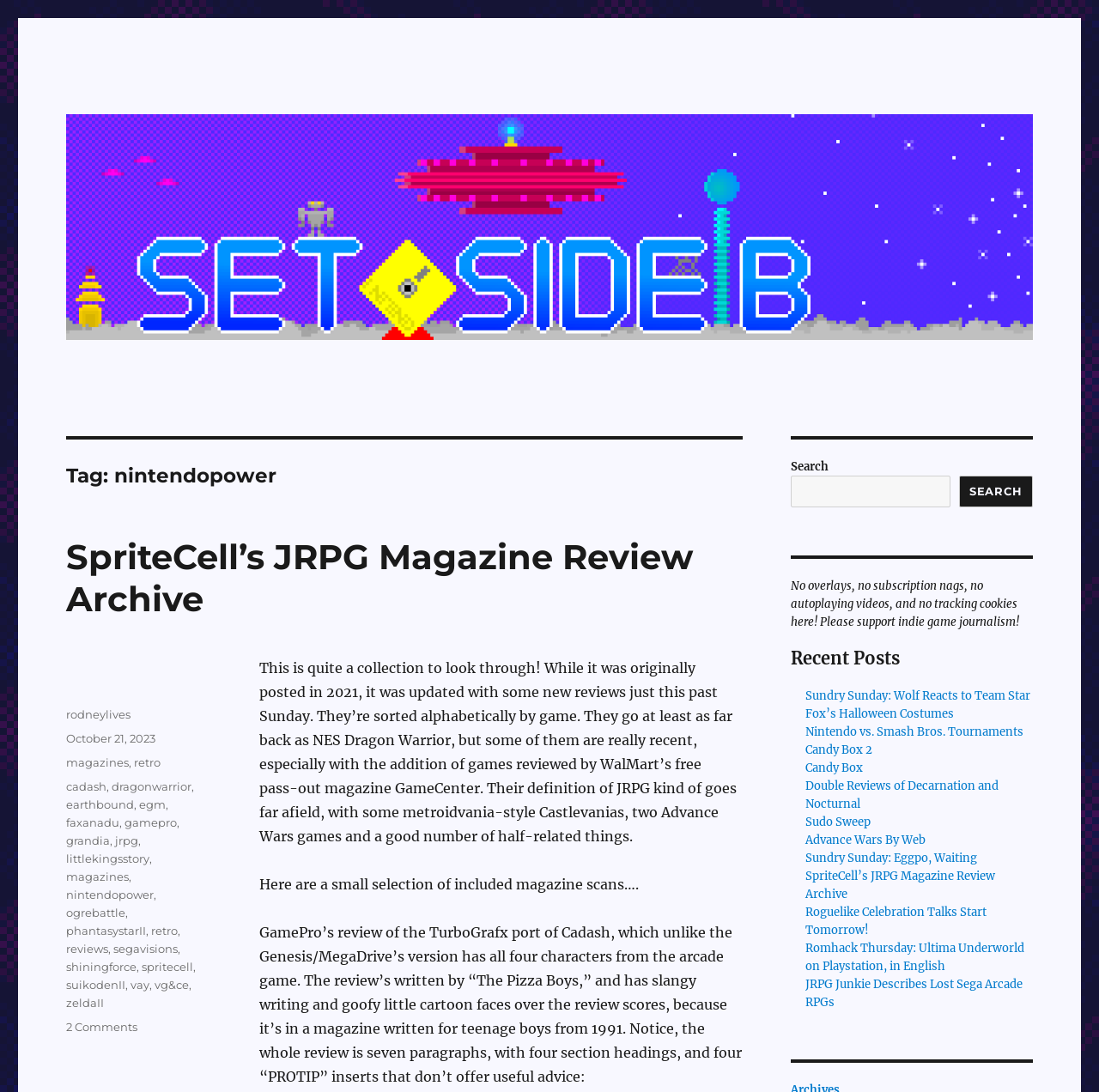What is the purpose of the search box?
Provide a detailed answer to the question, using the image to inform your response.

I found the purpose of the search box by looking at the label 'Search' next to the search box, and the button that says 'SEARCH'.